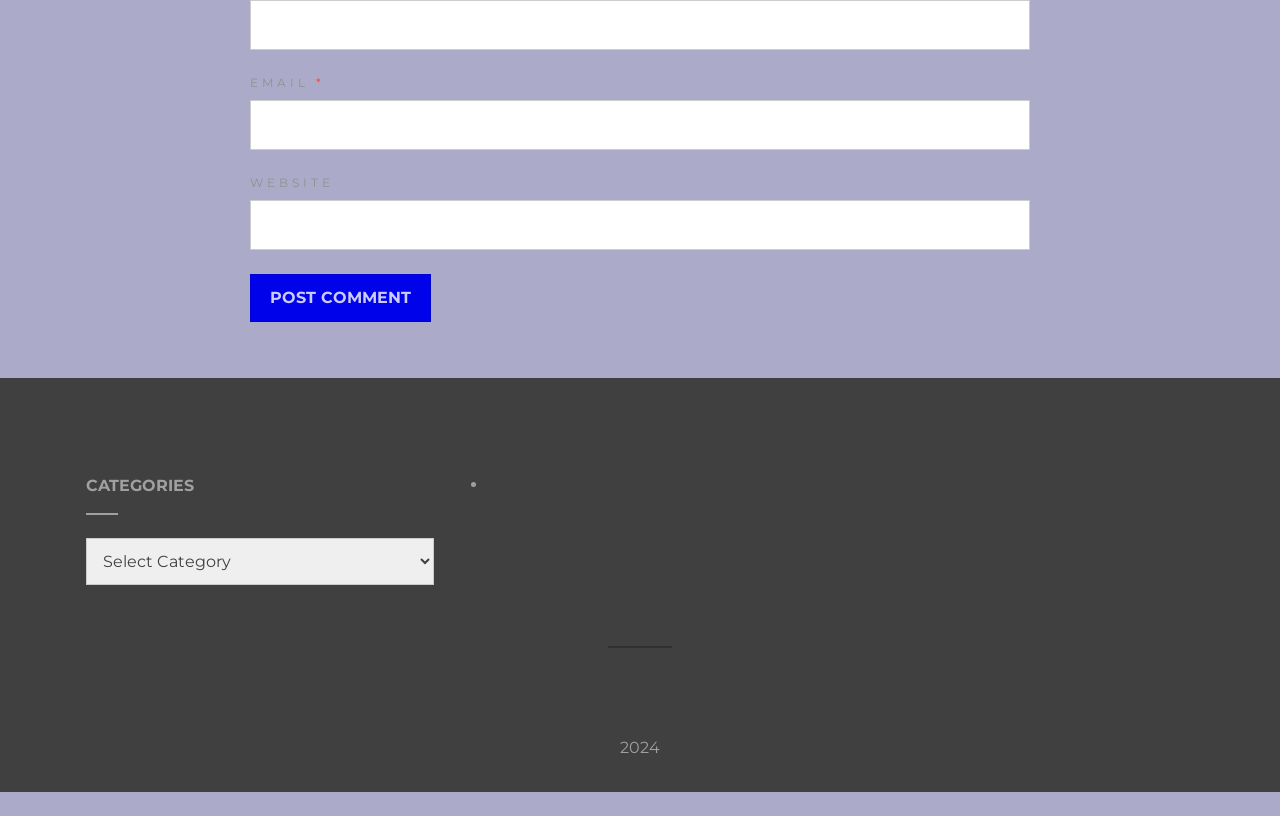Please analyze the image and provide a thorough answer to the question:
What is the purpose of the navigation section?

The navigation section is labeled as 'Footer Social Links Menu' which suggests that it contains links to social media profiles or other related websites.